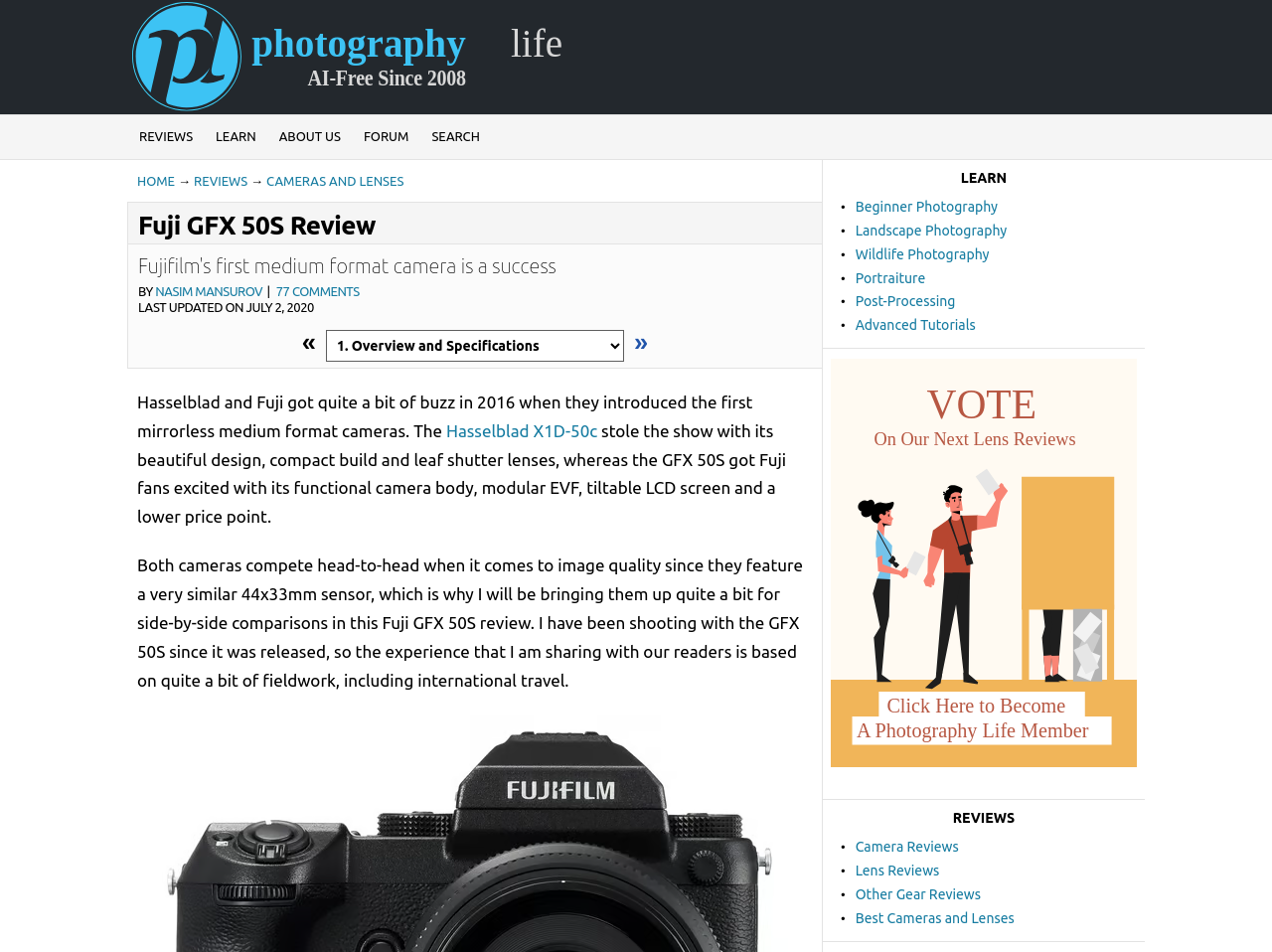Extract the bounding box coordinates of the UI element described by: "Landscape Photography". The coordinates should include four float numbers ranging from 0 to 1, e.g., [left, top, right, bottom].

[0.672, 0.234, 0.792, 0.251]